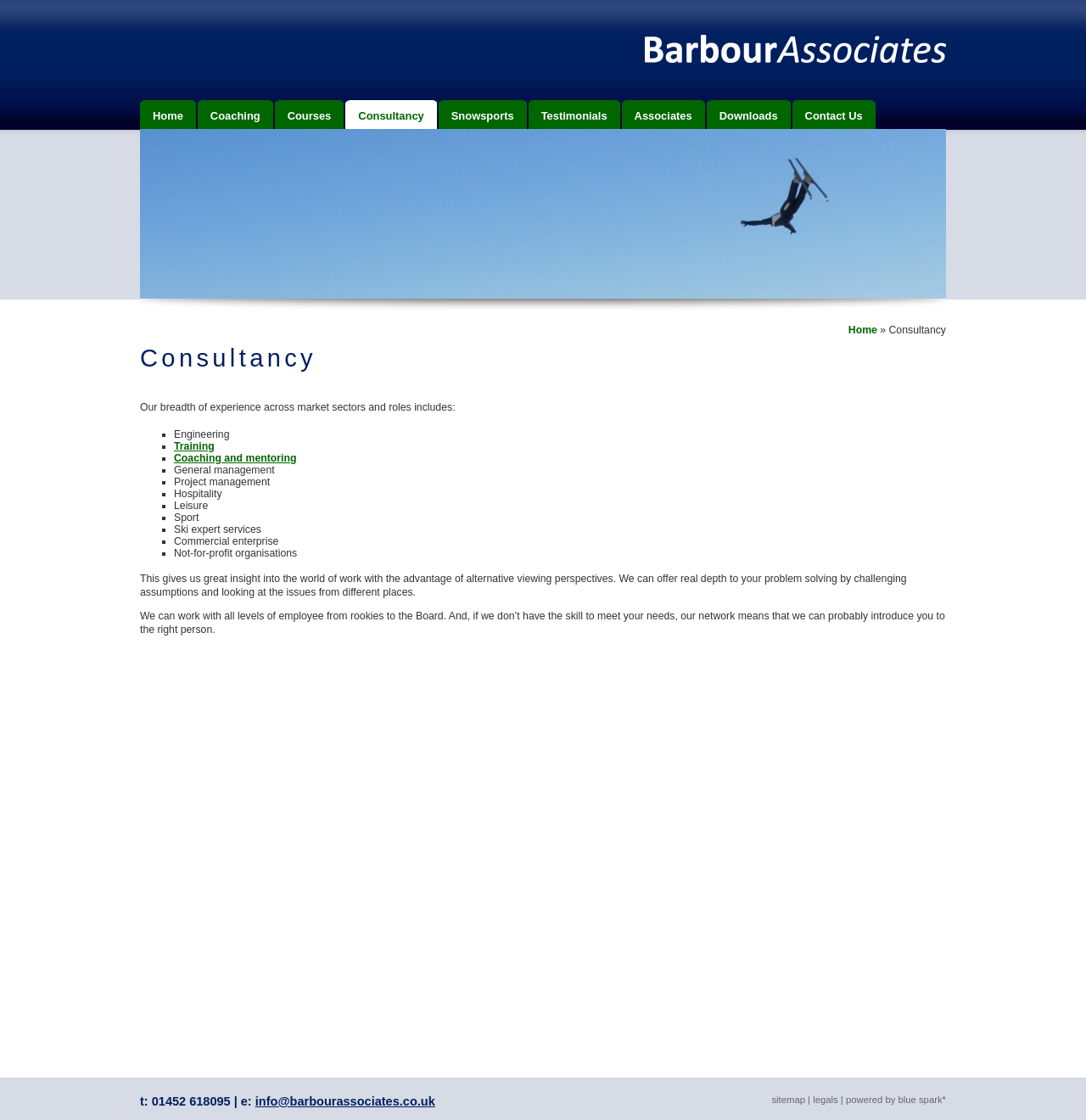Give a detailed overview of the webpage's appearance and contents.

The webpage is about Barbour Associates, a consultancy firm. At the top, there is a logo and a navigation menu with links to different sections of the website, including Home, Coaching, Courses, Consultancy, Snowsports, Testimonials, Associates, Downloads, and Contact Us. 

Below the navigation menu, there is a heading that reads "Consultancy" and a brief description of the firm's experience across various market sectors and roles. This is followed by a list of bullet points highlighting the firm's expertise in areas such as Engineering, Training, Coaching and mentoring, General management, Project management, Hospitality, Leisure, Sport, Ski expert services, and Commercial enterprise, as well as Not-for-profit organisations.

Further down, there are two paragraphs of text that describe the firm's approach to problem-solving and its ability to work with employees at all levels. 

At the bottom of the page, there is a section with contact information, including a phone number and an email address. Additionally, there are links to the sitemap, legals, and a website powered by blue spark.